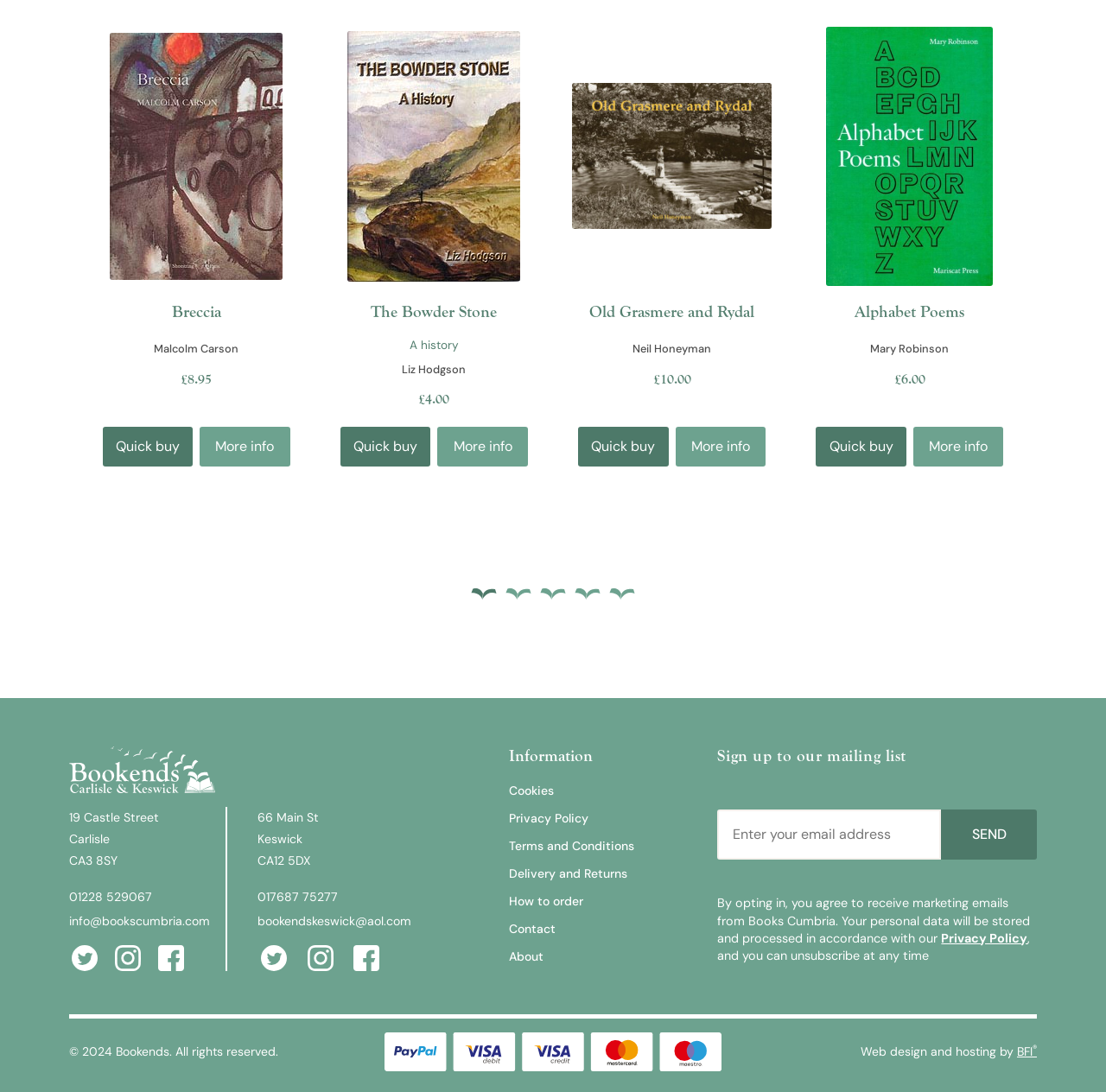What is the purpose of the textbox at the bottom of the page?
Answer with a single word or phrase, using the screenshot for reference.

Enter email address for mailing list